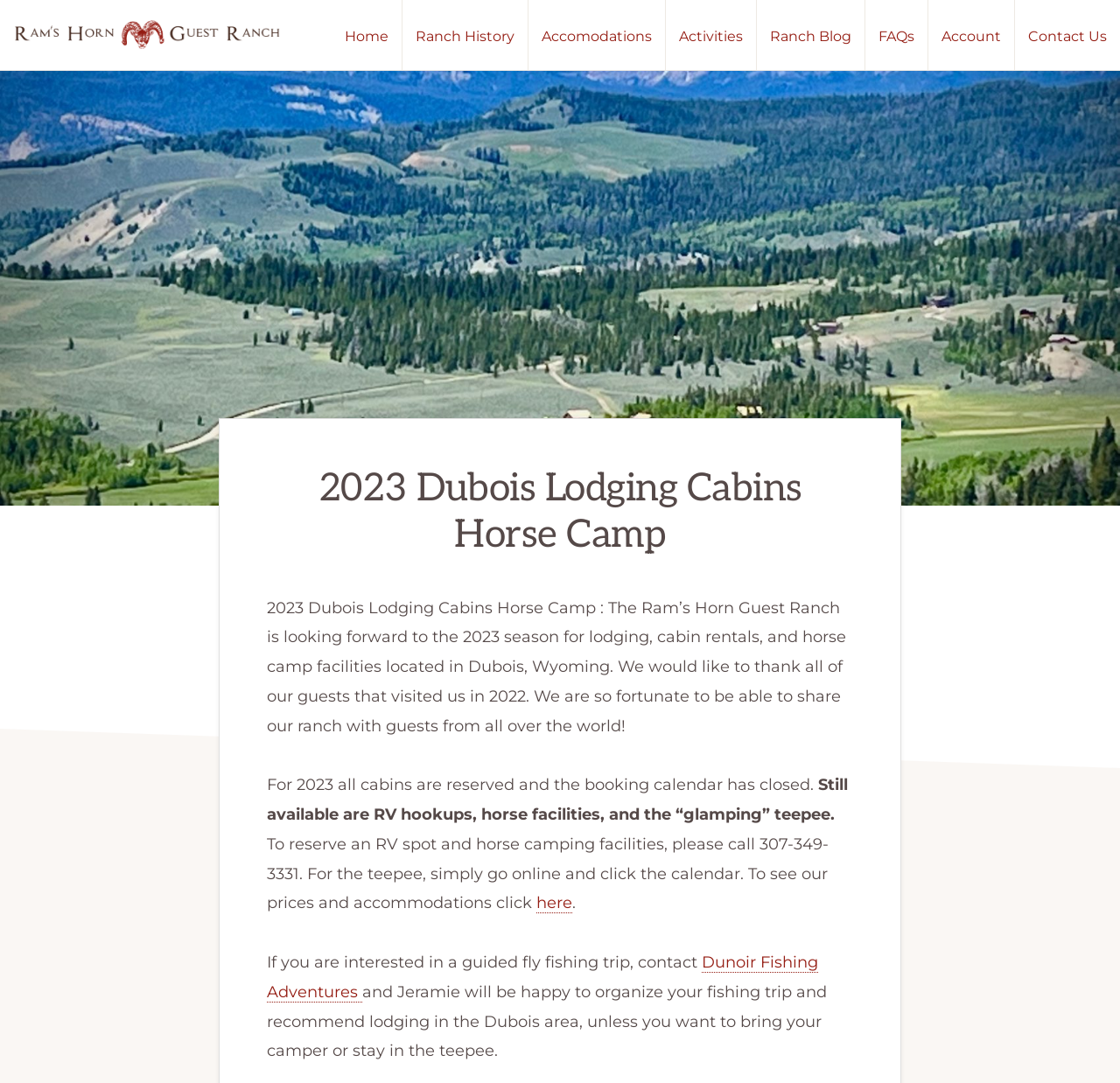Provide the bounding box coordinates of the section that needs to be clicked to accomplish the following instruction: "Check out 1xbet Argentina by clicking on the link."

None